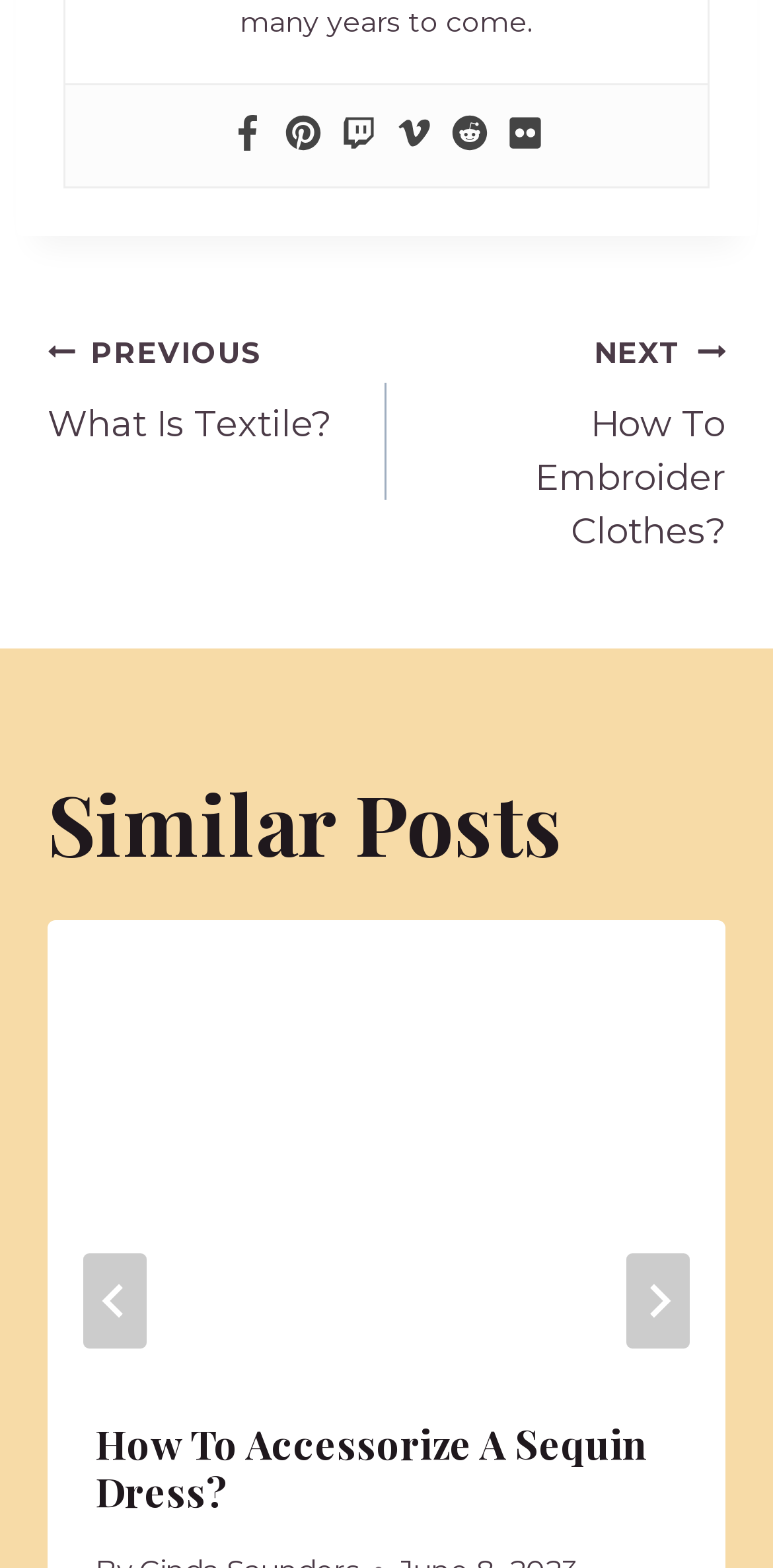What is the topic of the 'Similar Posts' section?
Look at the image and answer with only one word or phrase.

How to accessorize a sequin dress